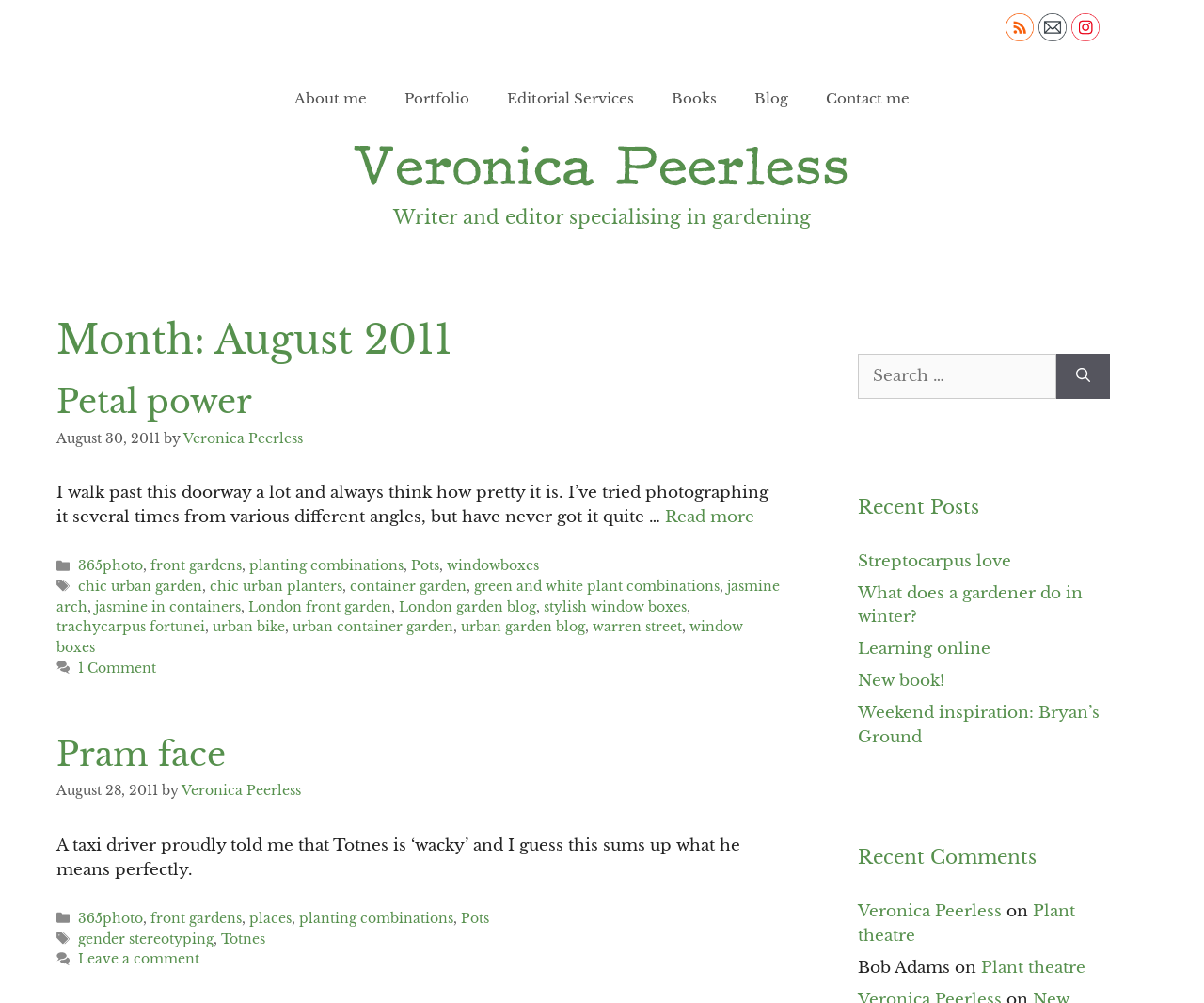Provide the bounding box coordinates of the section that needs to be clicked to accomplish the following instruction: "Click on the 'About me' link."

[0.229, 0.07, 0.32, 0.127]